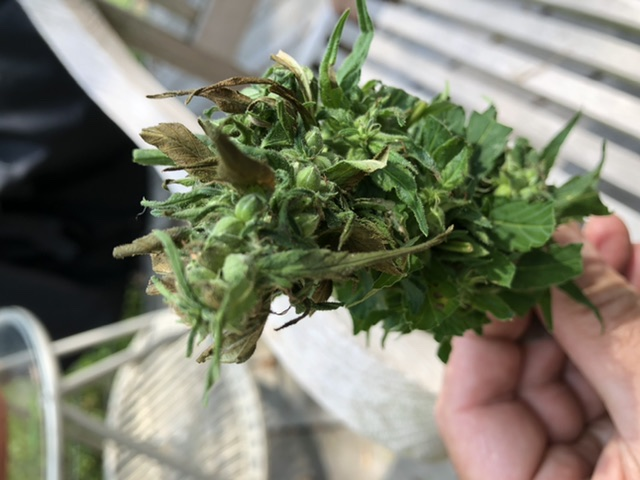Describe the image with as much detail as possible.

In this image, a person holds a hand-sized bundle of leafy green plants, showcasing a variety of textures and colors. The bundle appears to contain some dried leaves and small buds, suggesting it may be a plant associated with flora that has potential medicinal or recreational uses. The background features wooden elements, possibly indicating that this scene is set outdoors or in a garden, creating a relaxed and natural ambiance. The lighting highlights the vibrancy of the greens, emphasizing the freshness of the plant material despite some parts appearing a bit wilted. Overall, the image captures an intimate moment of handling a botanical subject, reflecting a connection to nature.